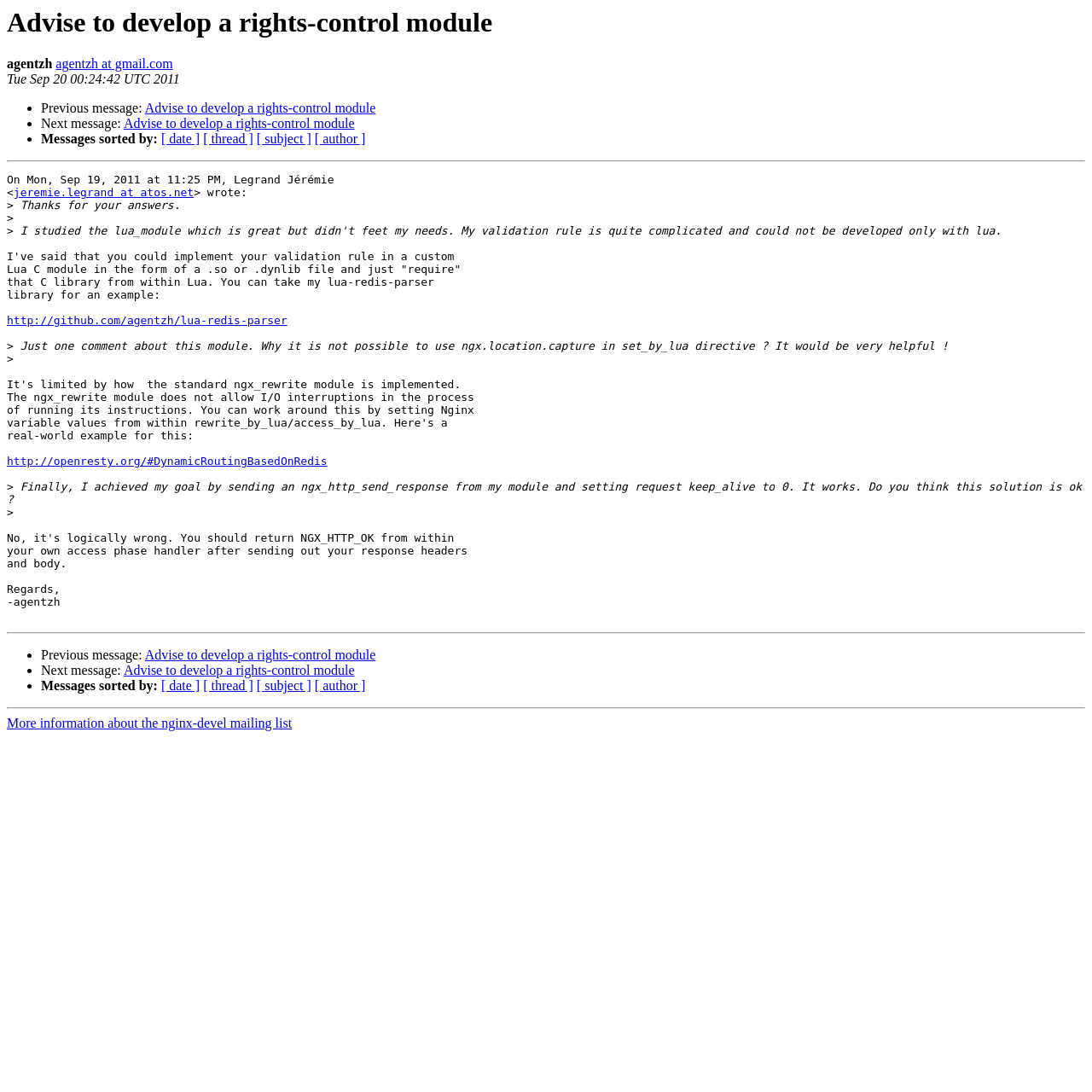Extract the main title from the webpage and generate its text.

Advise to develop a rights-control module